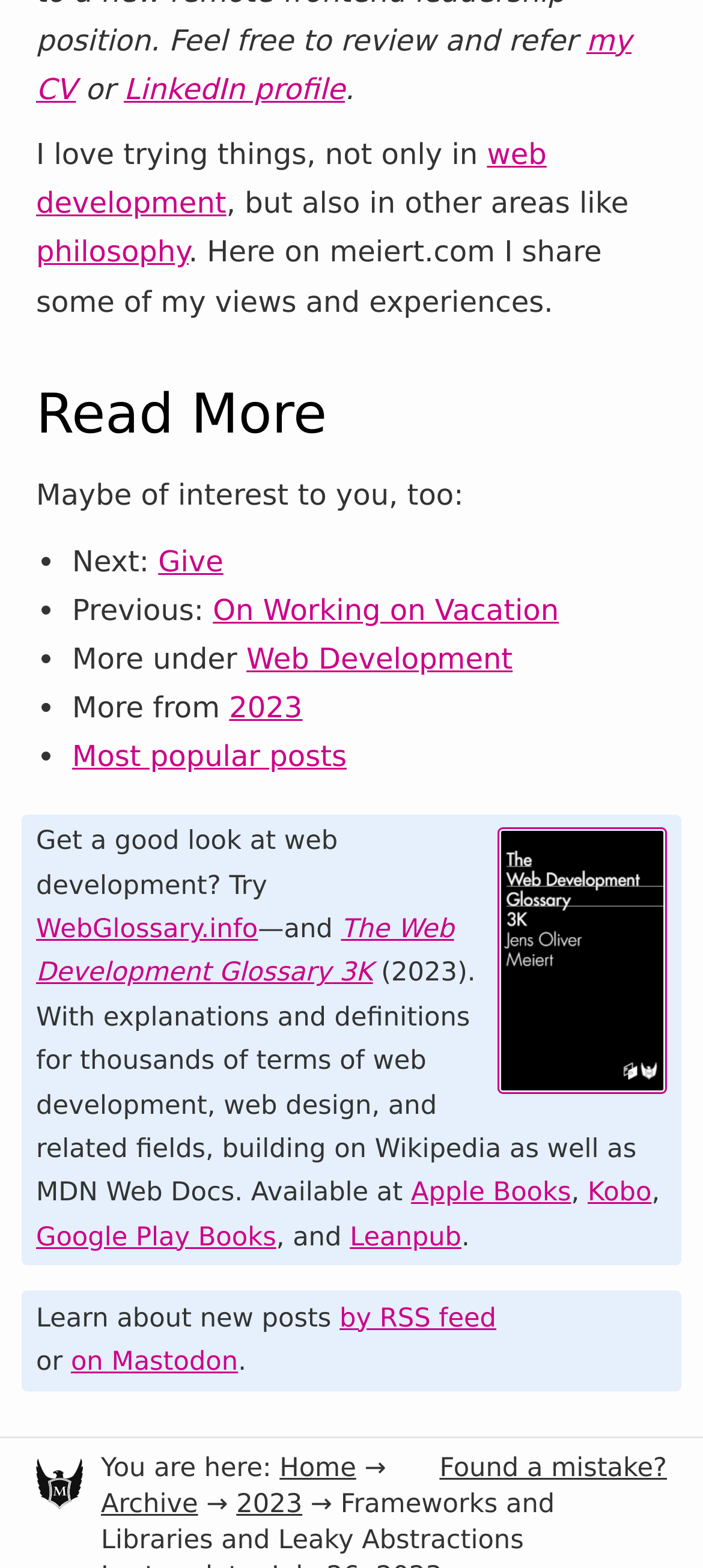Indicate the bounding box coordinates of the element that needs to be clicked to satisfy the following instruction: "Read more about web development". The coordinates should be four float numbers between 0 and 1, i.e., [left, top, right, bottom].

[0.051, 0.088, 0.778, 0.141]